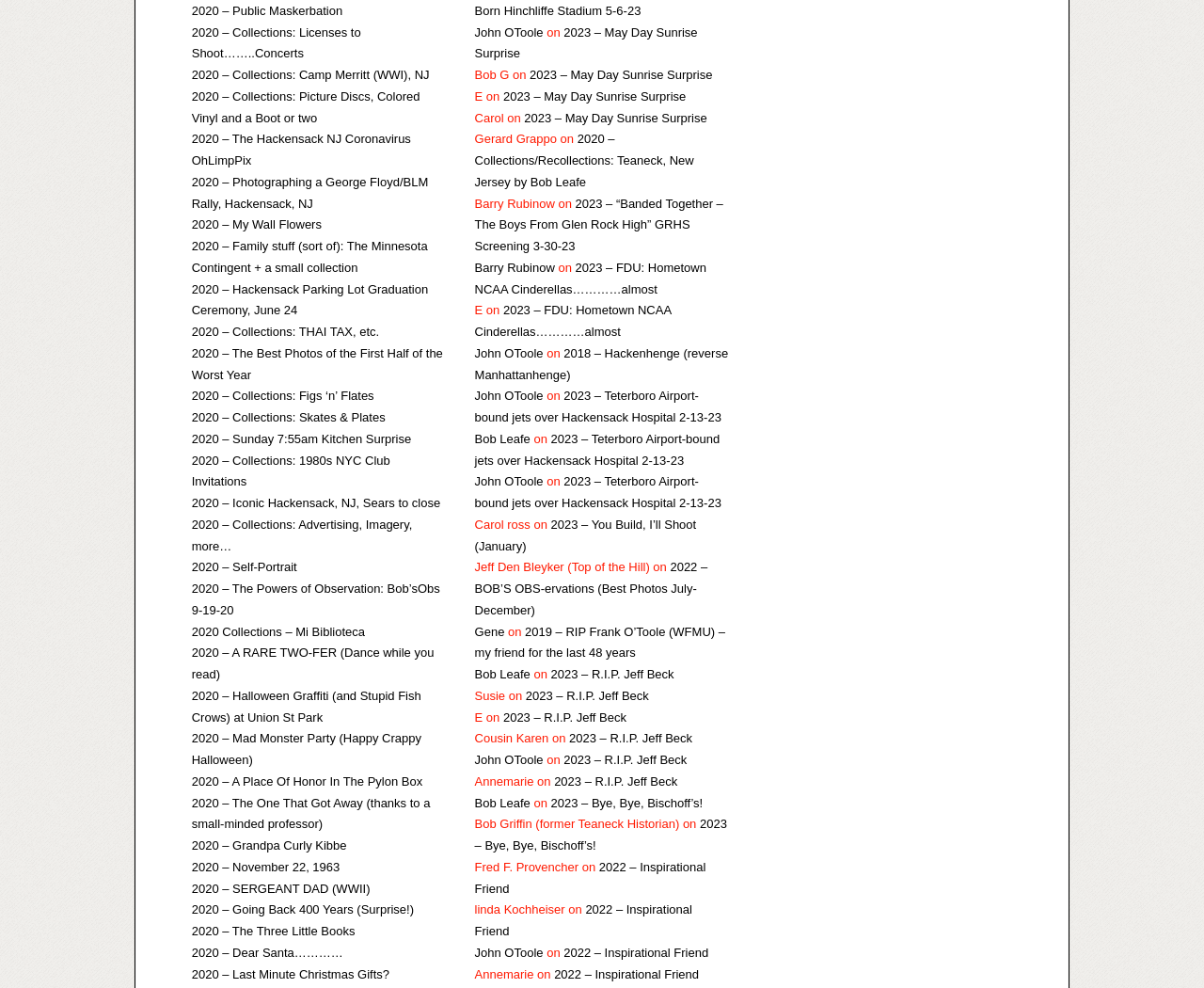Can you show the bounding box coordinates of the region to click on to complete the task described in the instruction: "view John OToole's page"?

[0.394, 0.025, 0.451, 0.04]